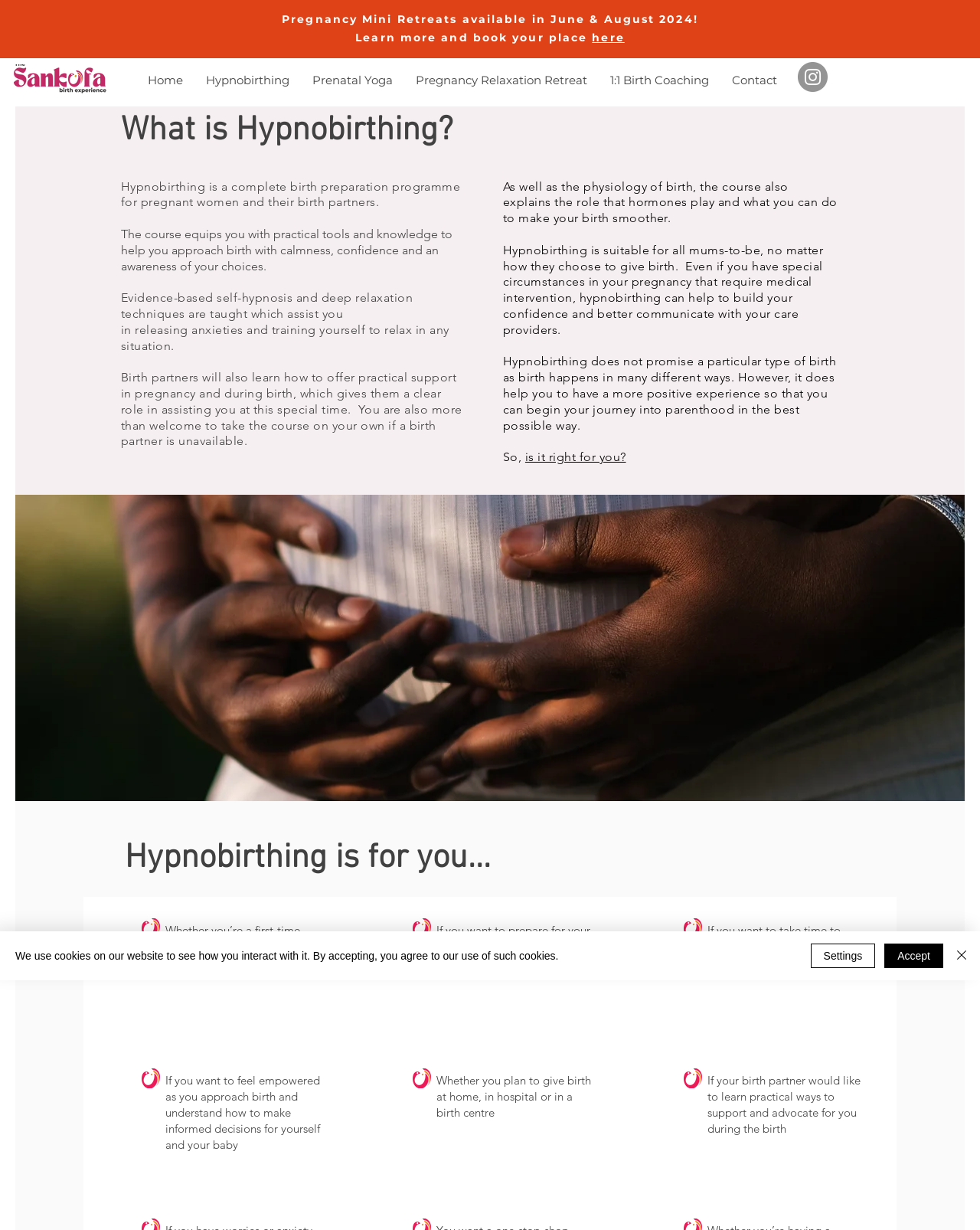Determine the bounding box coordinates for the area you should click to complete the following instruction: "Click the 'Home' link".

[0.139, 0.05, 0.198, 0.081]